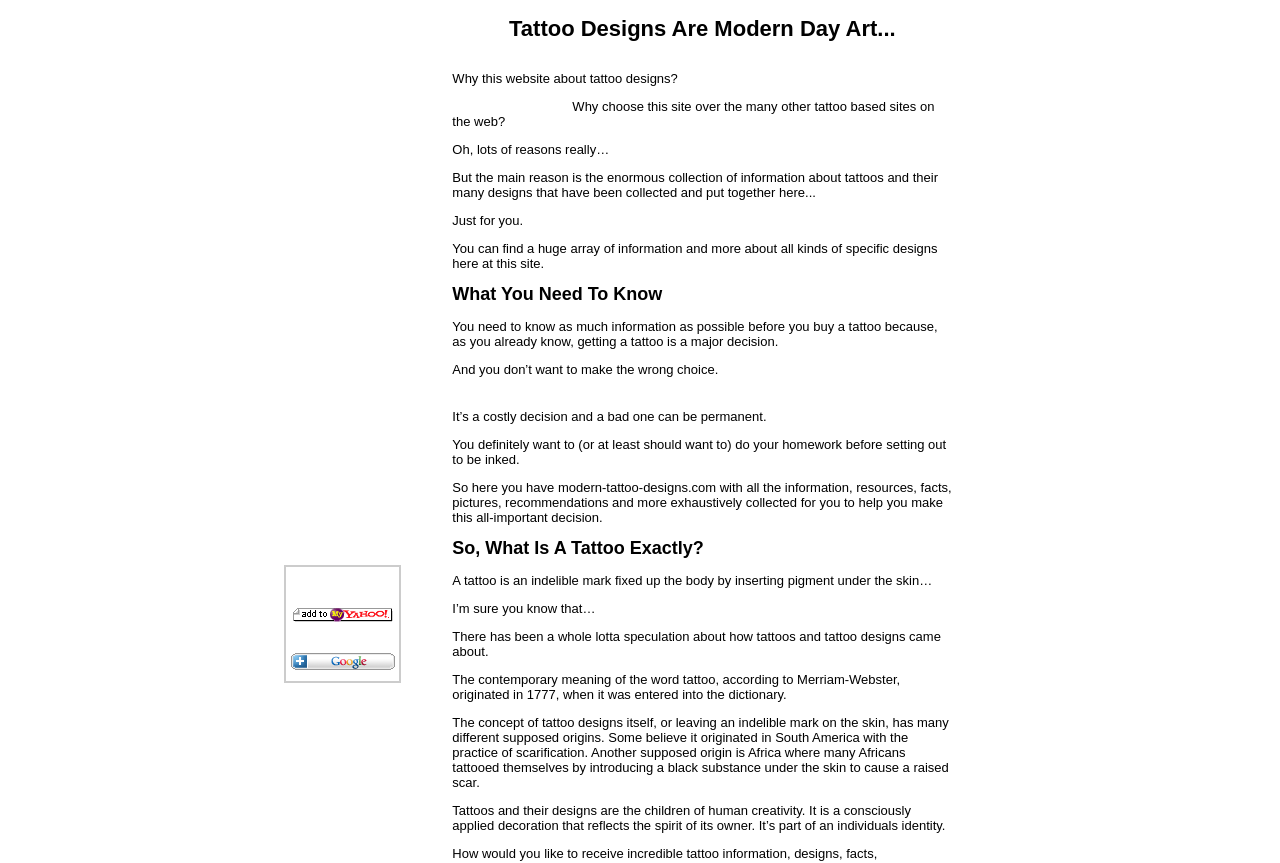Based on the image, give a detailed response to the question: What is the main purpose of this website?

The website appears to be a resource for people looking for information about tattoos and their designs. The text on the page explains the importance of doing research before getting a tattoo and how this website can provide valuable information to help with that decision.